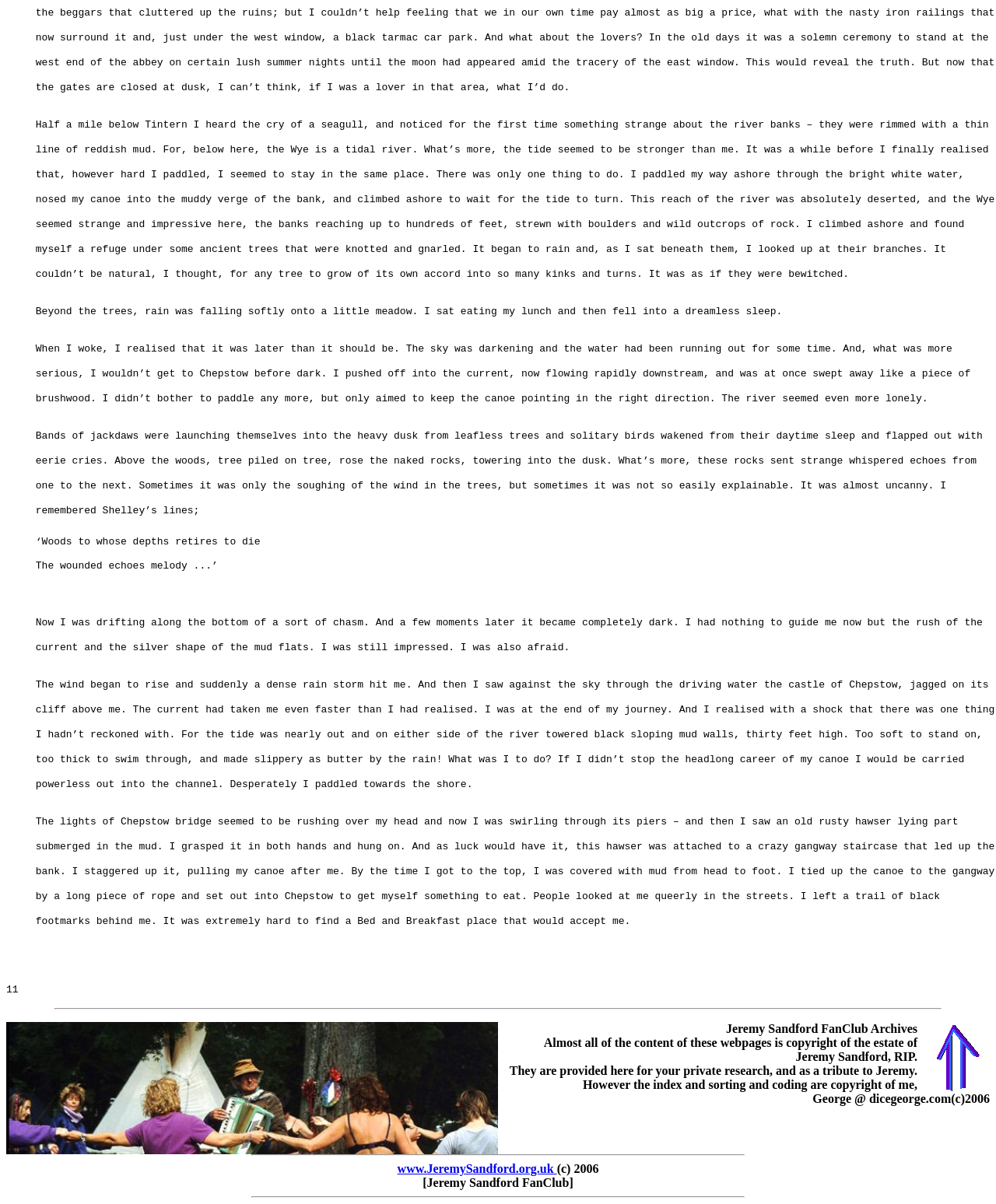Give a short answer using one word or phrase for the question:
What is the author of the text describing?

A canoe journey